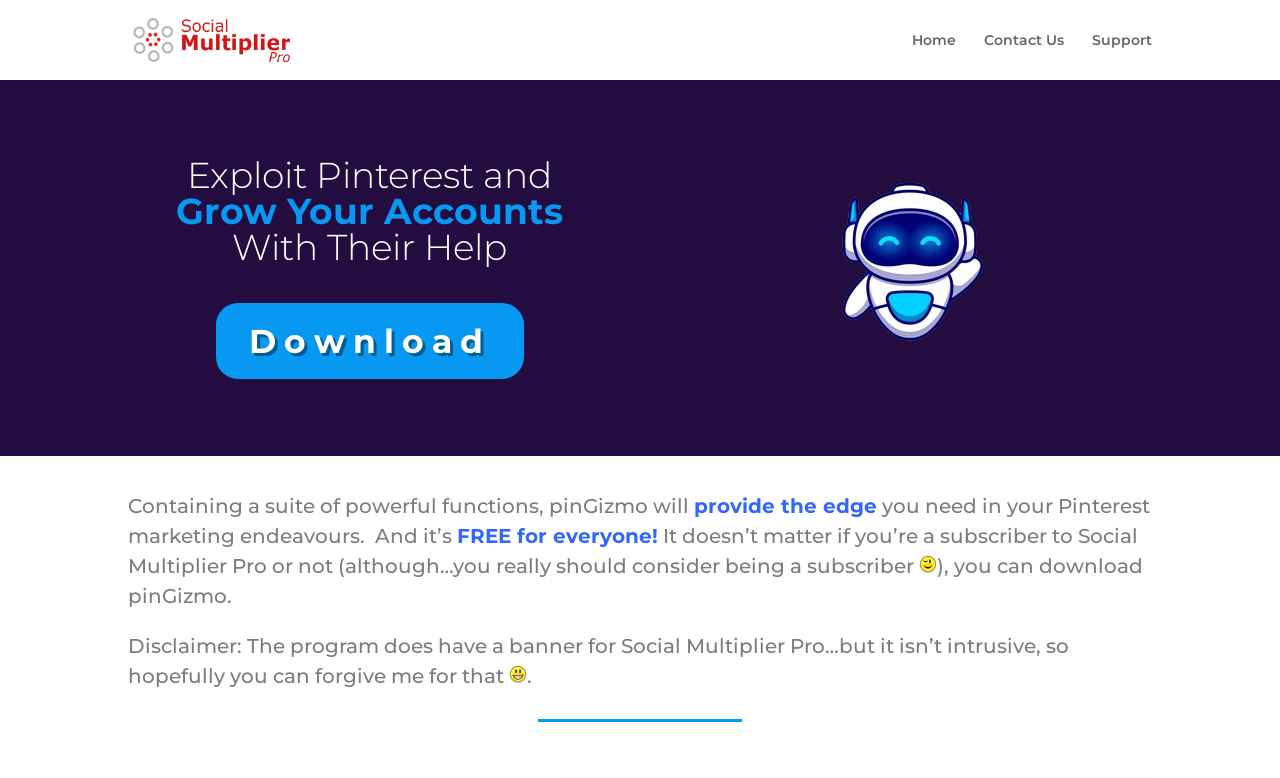Given the following UI element description: "Contact Us", find the bounding box coordinates in the webpage screenshot.

[0.769, 0.042, 0.831, 0.103]